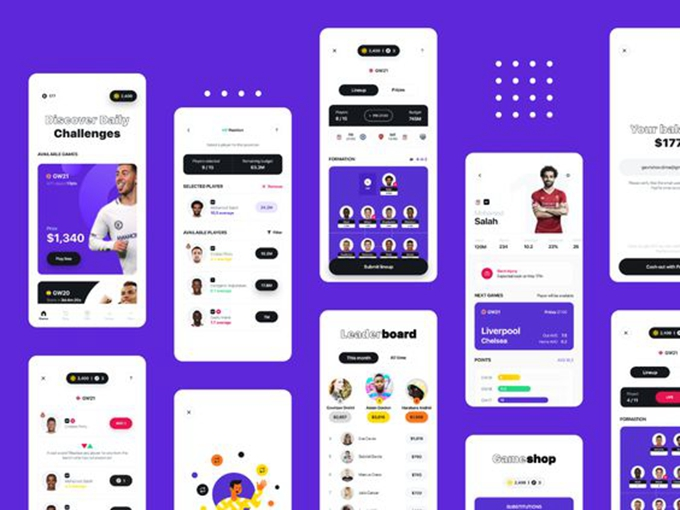Describe the image thoroughly, including all noticeable details.

The image showcases a vibrant and modern app interface designed for sports engagement, featuring a series of screens that highlight various functionalities. 

On the left, a prominent screen labeled "Discover Daily Challenges" displays a player's photo alongside their earnings of $1,340, indicating a gamification aspect. Users can select from available games and players, further emphasizing interactivity.

The center of the layout includes a "Leaderboard" section, where users can see rankings for the current month, showcasing a competitive element among participants. 

To the right, player details are shown, focusing on a featured player—Salah—along with statistics such as total goals and assists, enhancing the user's connection with their team.

The background of the entire interface is a striking purple, providing a dynamic and engaging user experience. This well-organized design highlights key app features, encouraging user interaction through daily challenges, player selection, and competitive rankings.